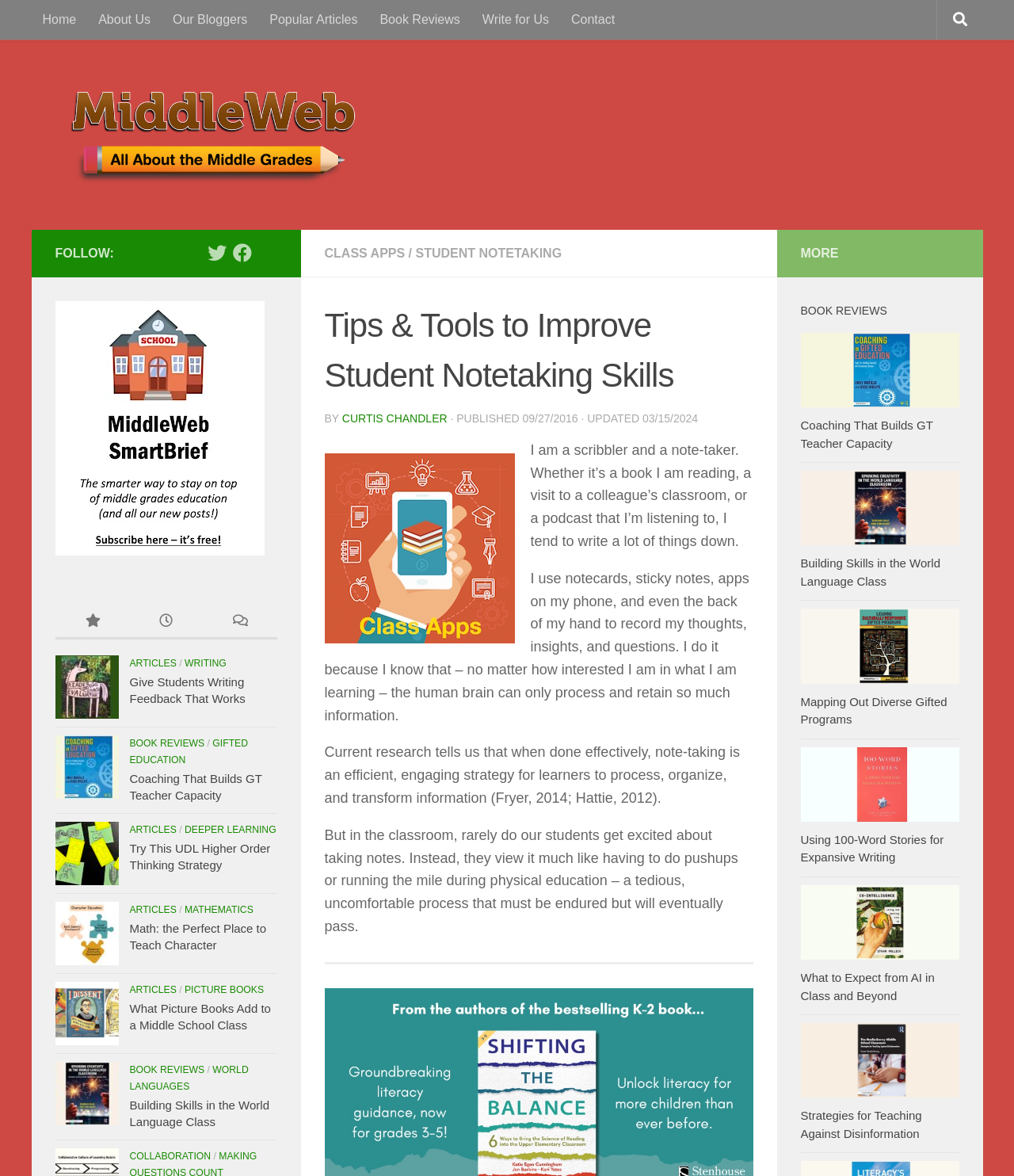How many social media links are there?
Please provide a single word or phrase as your answer based on the screenshot.

5